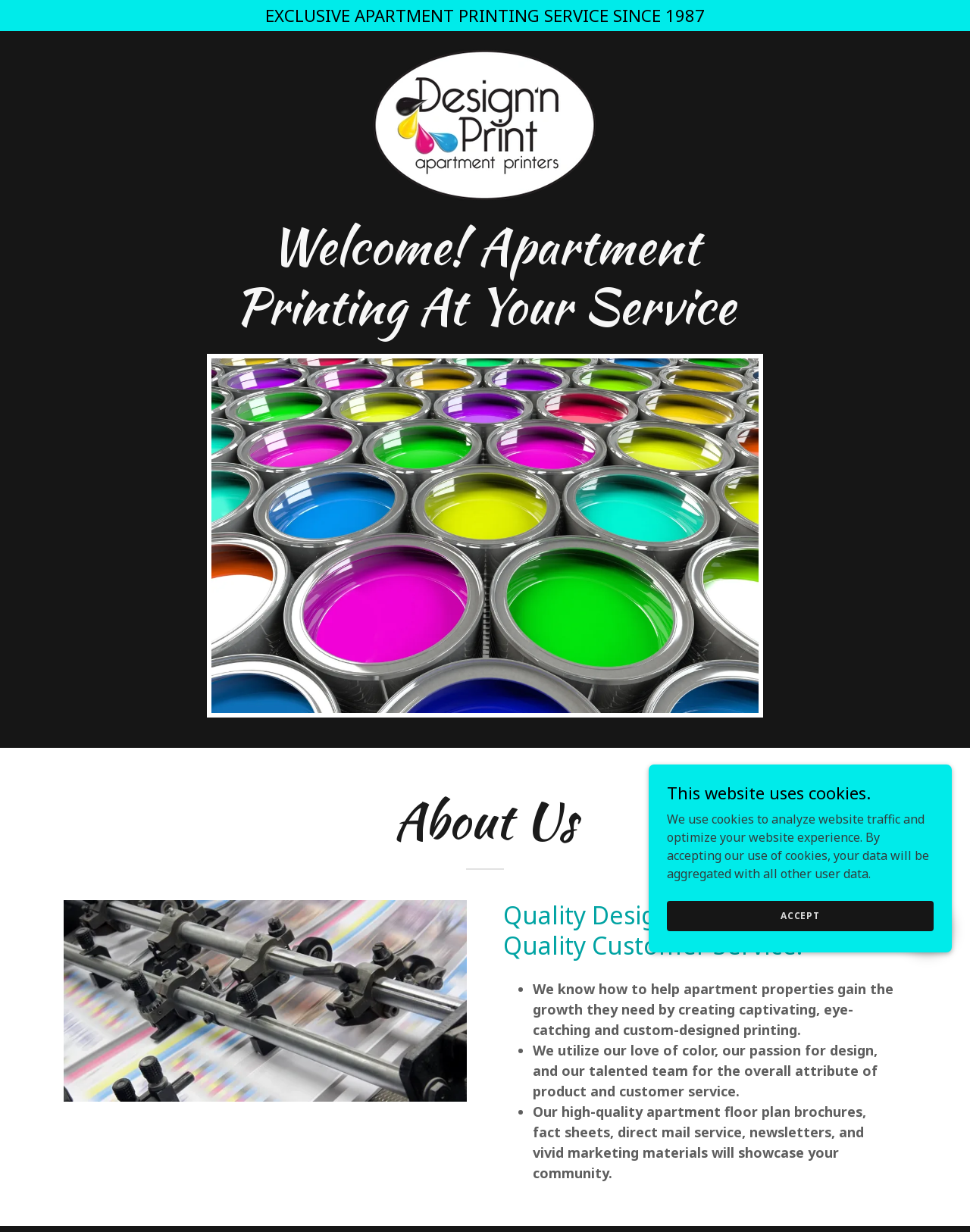Extract the bounding box coordinates for the UI element described as: "Accept".

[0.688, 0.731, 0.962, 0.755]